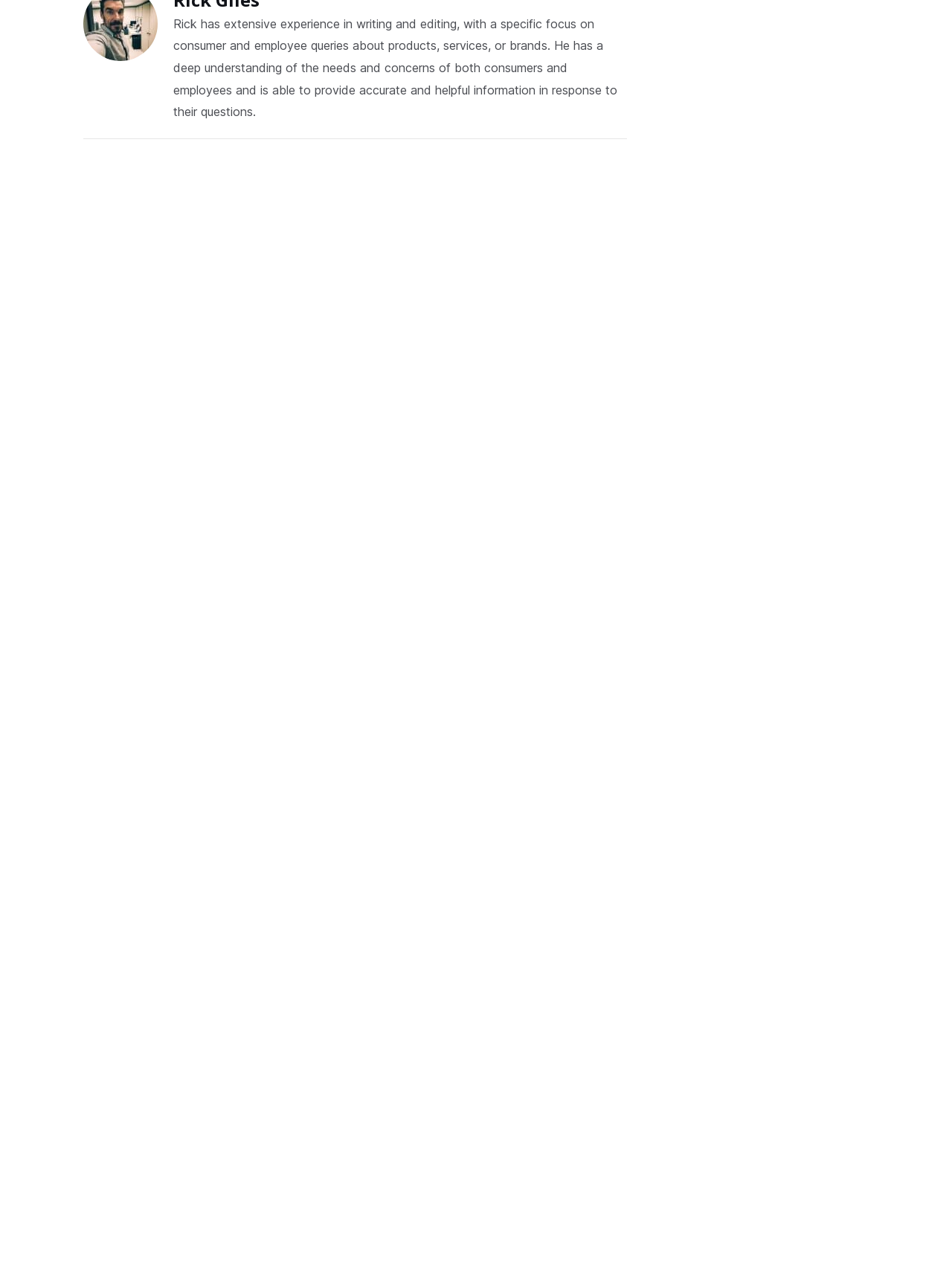What is the author's expertise?
Using the image, give a concise answer in the form of a single word or short phrase.

consumer and employee queries